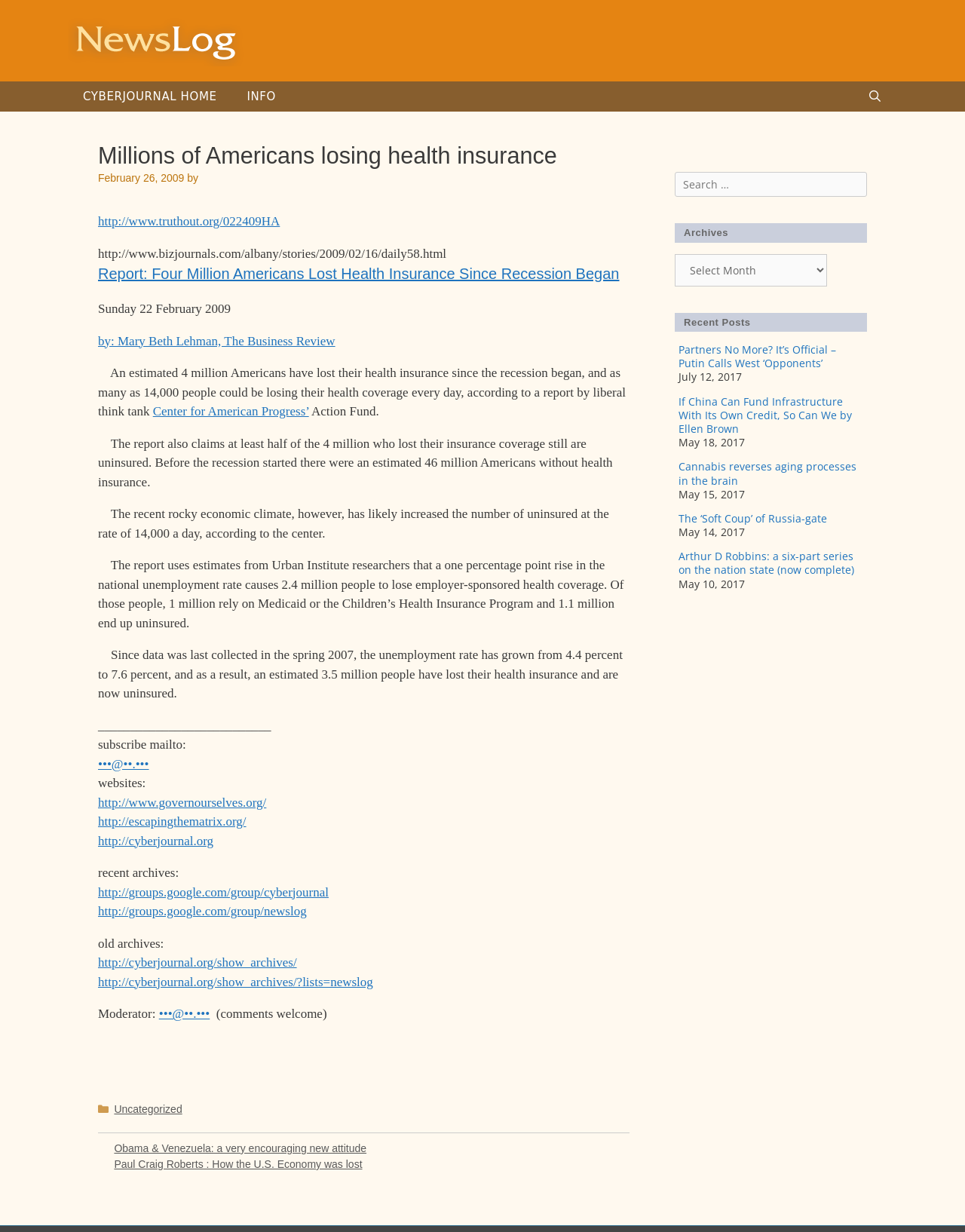What is the name of the think tank mentioned in the article?
Please answer the question with as much detail as possible using the screenshot.

I found this information by looking at the link element inside the article element, which contains the text 'Center for American Progress’'.